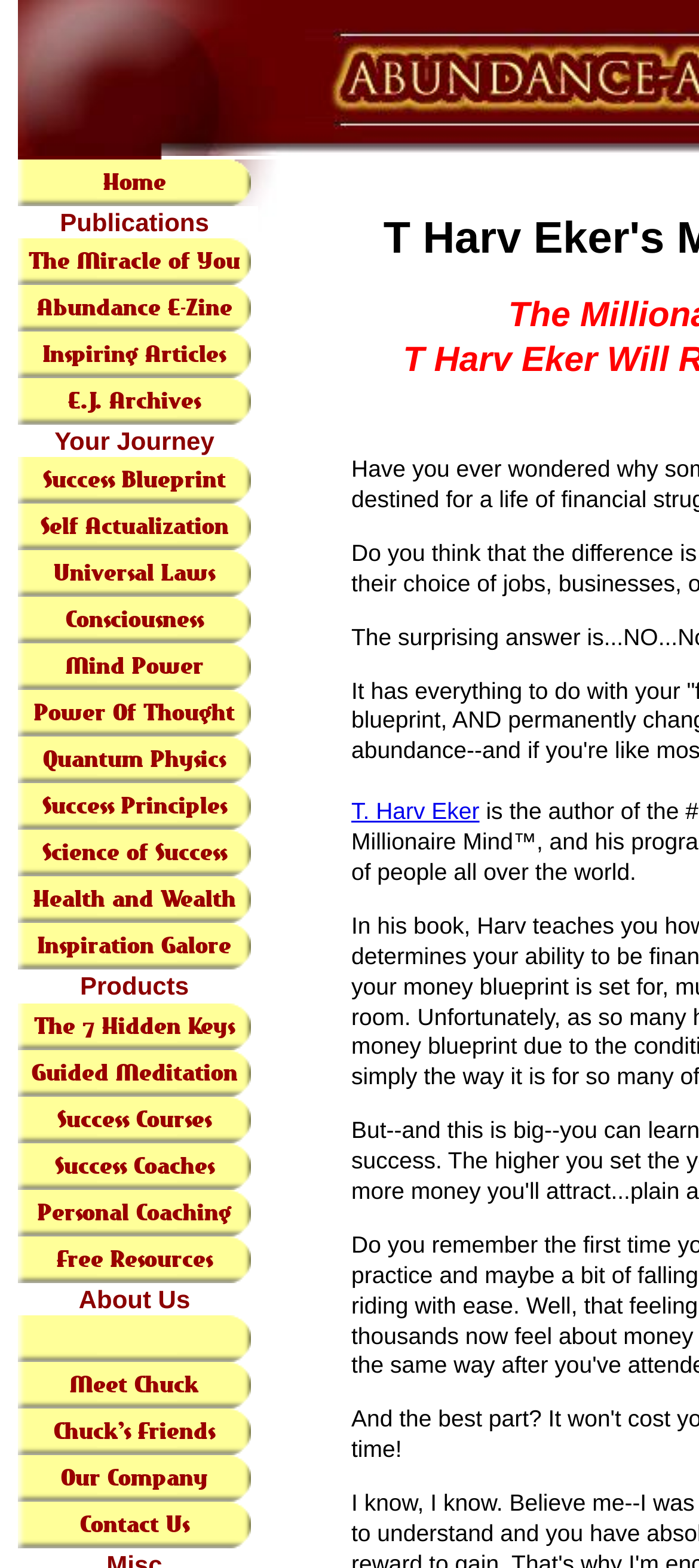Please provide a brief answer to the question using only one word or phrase: 
What is the first link under the 'Publications' heading?

The Miracle of You